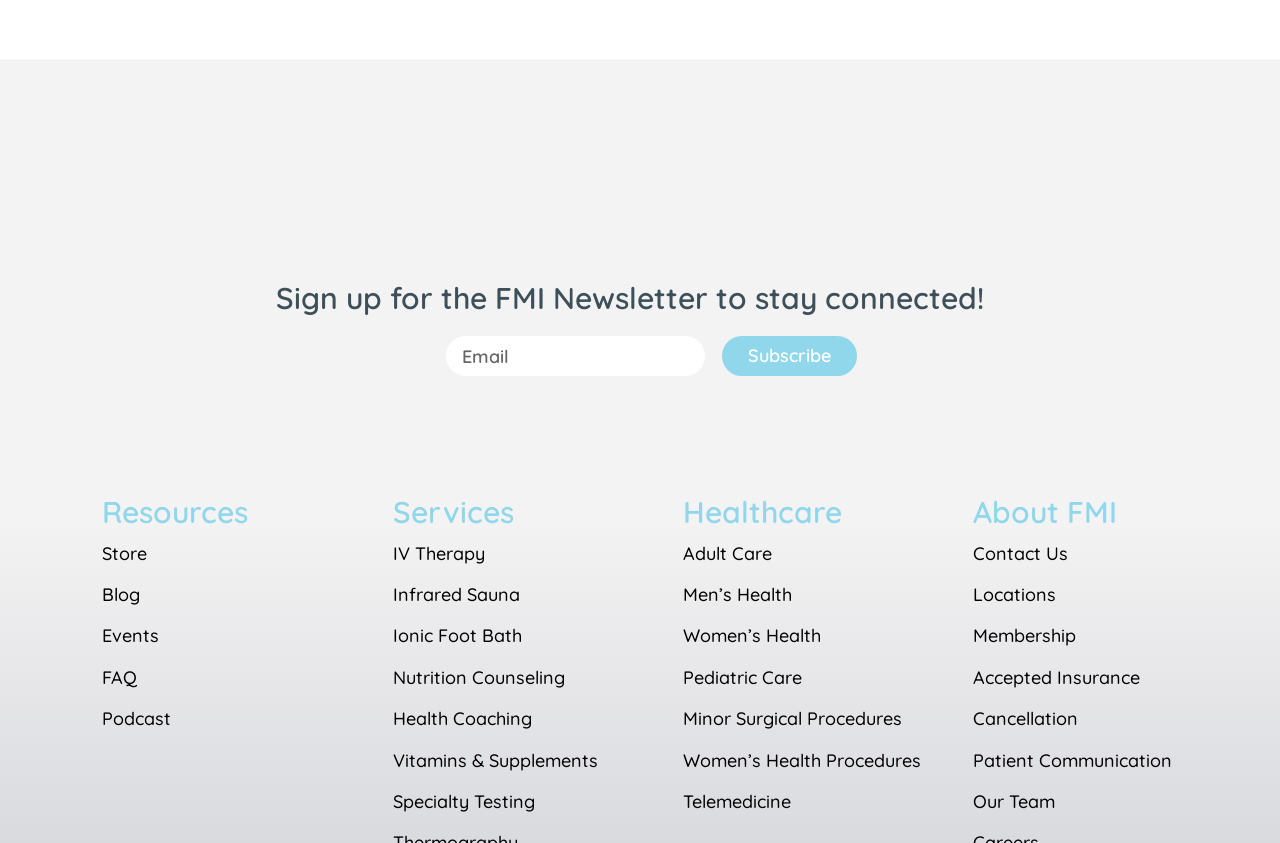How many links are under 'Resources'?
Give a single word or phrase as your answer by examining the image.

6